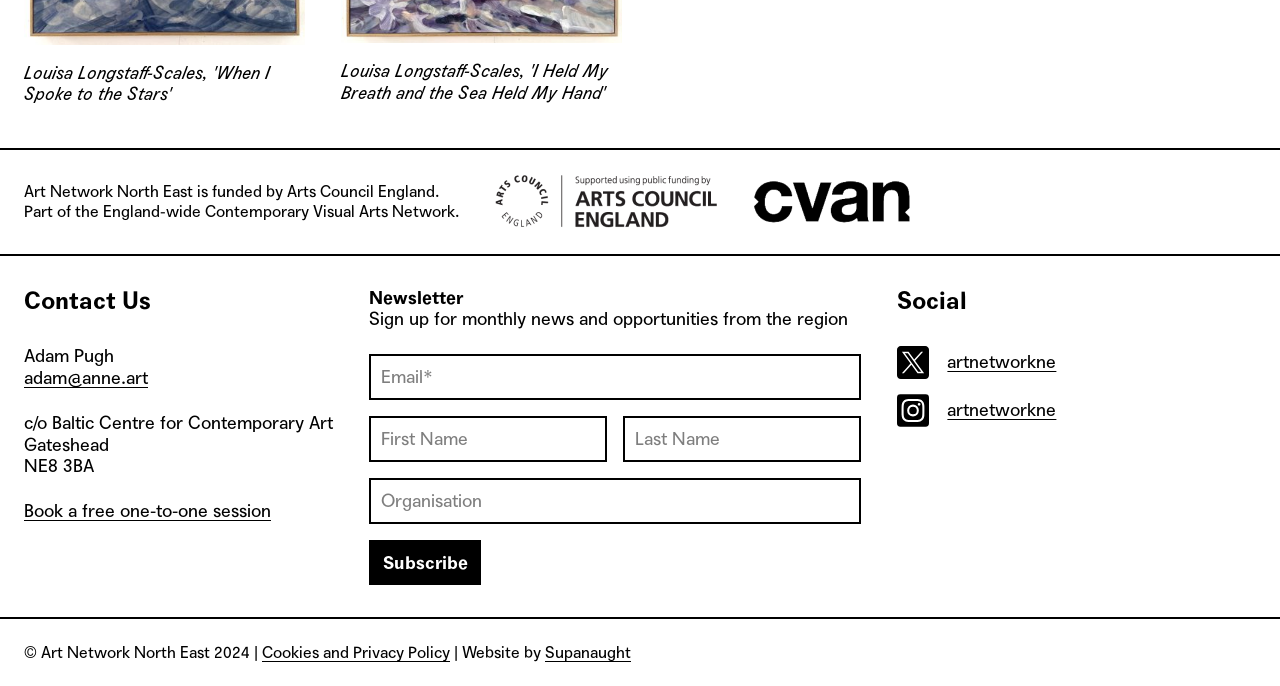Locate the bounding box of the UI element defined by this description: "name="MMERGE3" placeholder="Organisation"". The coordinates should be given as four float numbers between 0 and 1, formatted as [left, top, right, bottom].

[0.288, 0.697, 0.673, 0.764]